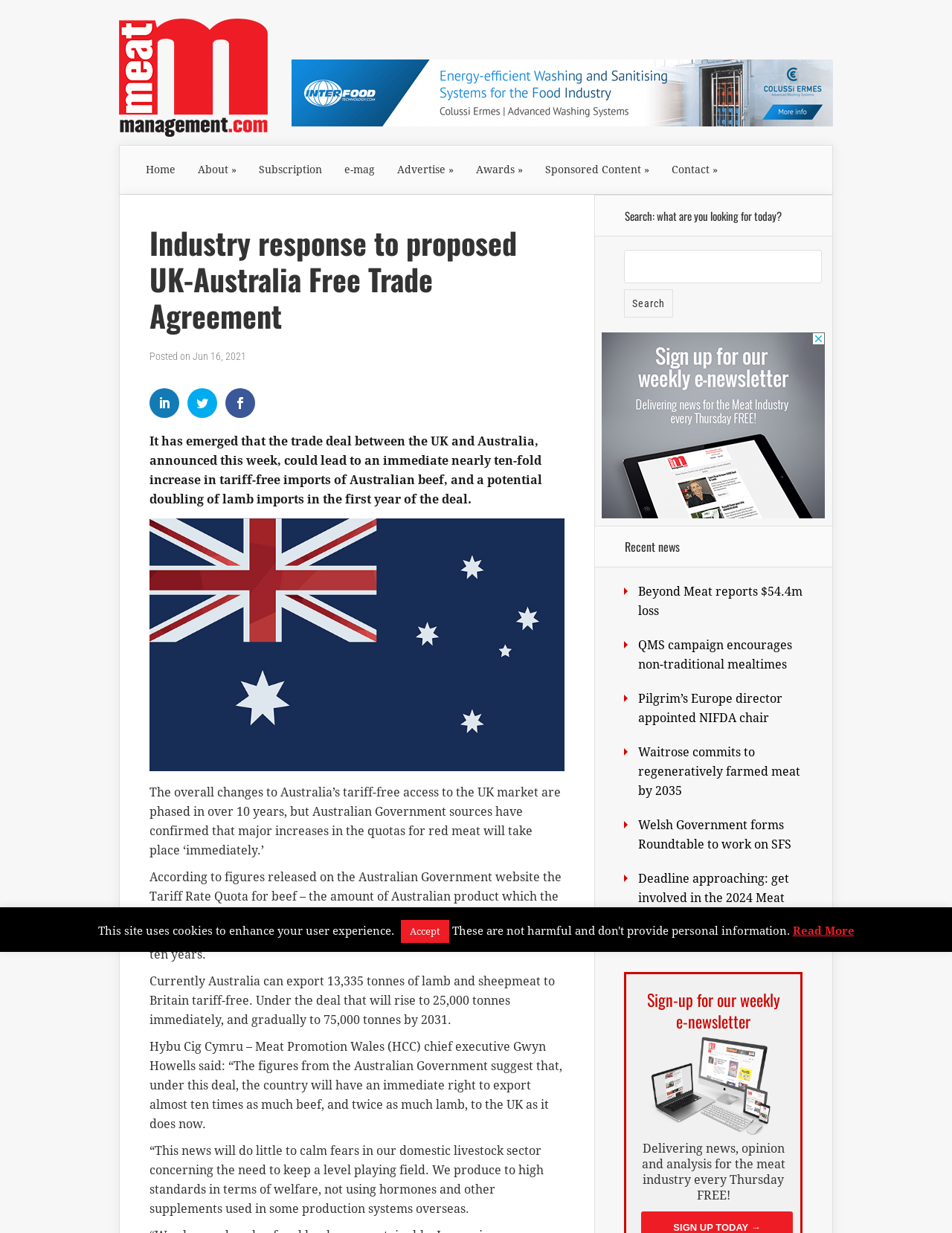Can you show the bounding box coordinates of the region to click on to complete the task described in the instruction: "Click the 'Sign-up for our weekly e-newsletter' link"?

[0.673, 0.914, 0.825, 0.925]